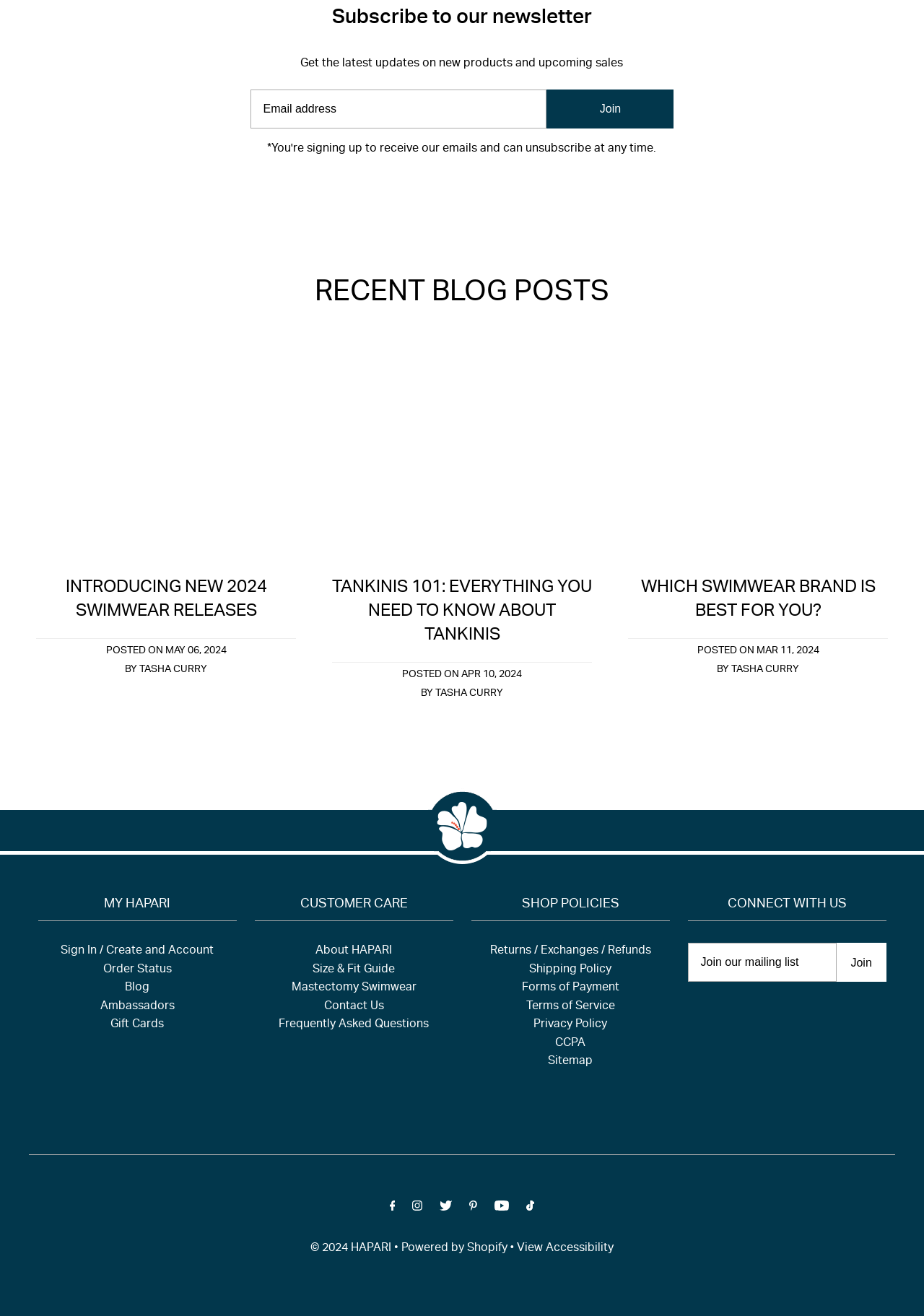Locate the bounding box coordinates of the area that needs to be clicked to fulfill the following instruction: "Contact us". The coordinates should be in the format of four float numbers between 0 and 1, namely [left, top, right, bottom].

[0.35, 0.761, 0.415, 0.769]